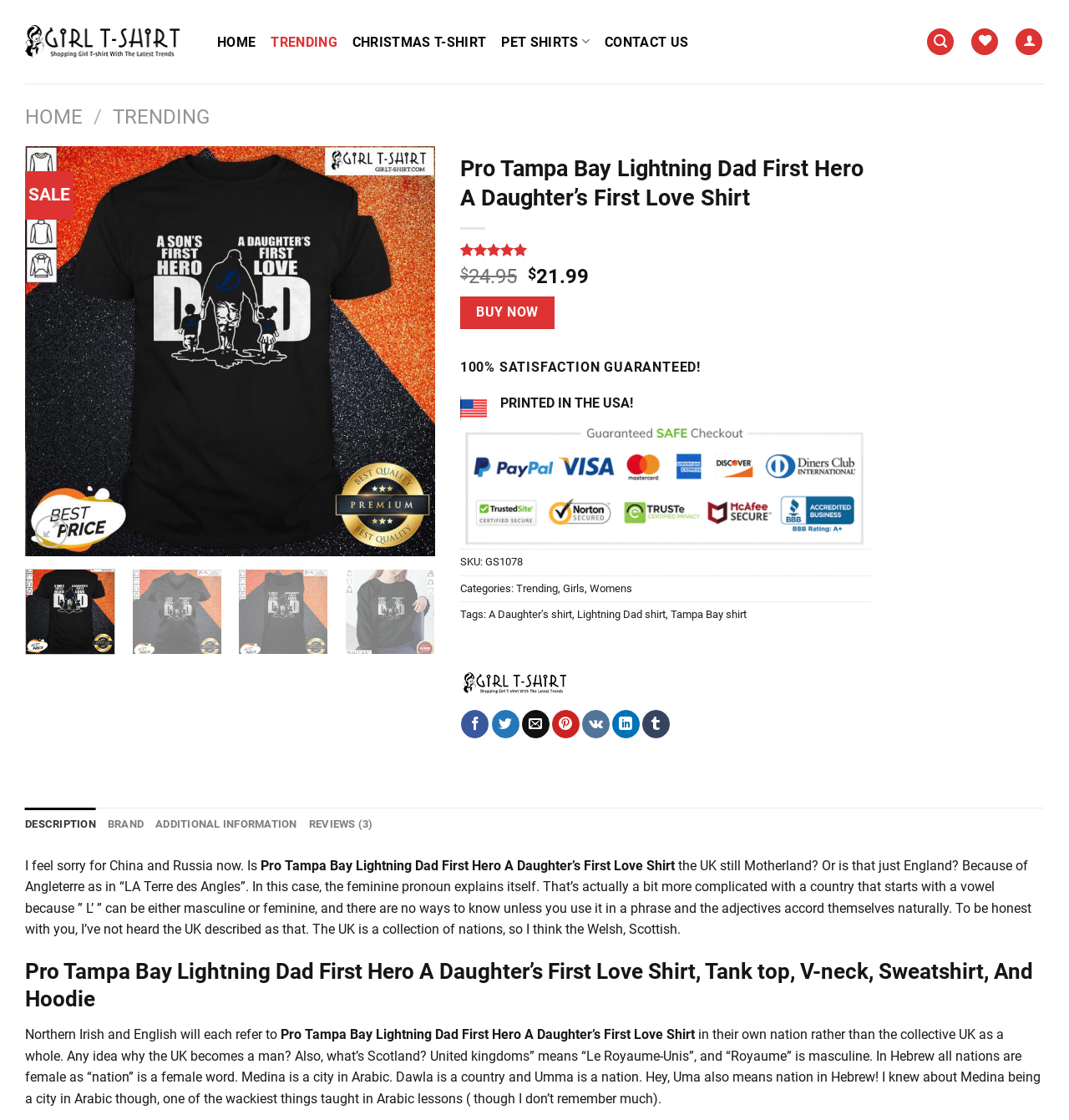Locate the bounding box coordinates of the element's region that should be clicked to carry out the following instruction: "Click on the 'DESCRIPTION' tab". The coordinates need to be four float numbers between 0 and 1, i.e., [left, top, right, bottom].

[0.023, 0.721, 0.09, 0.751]